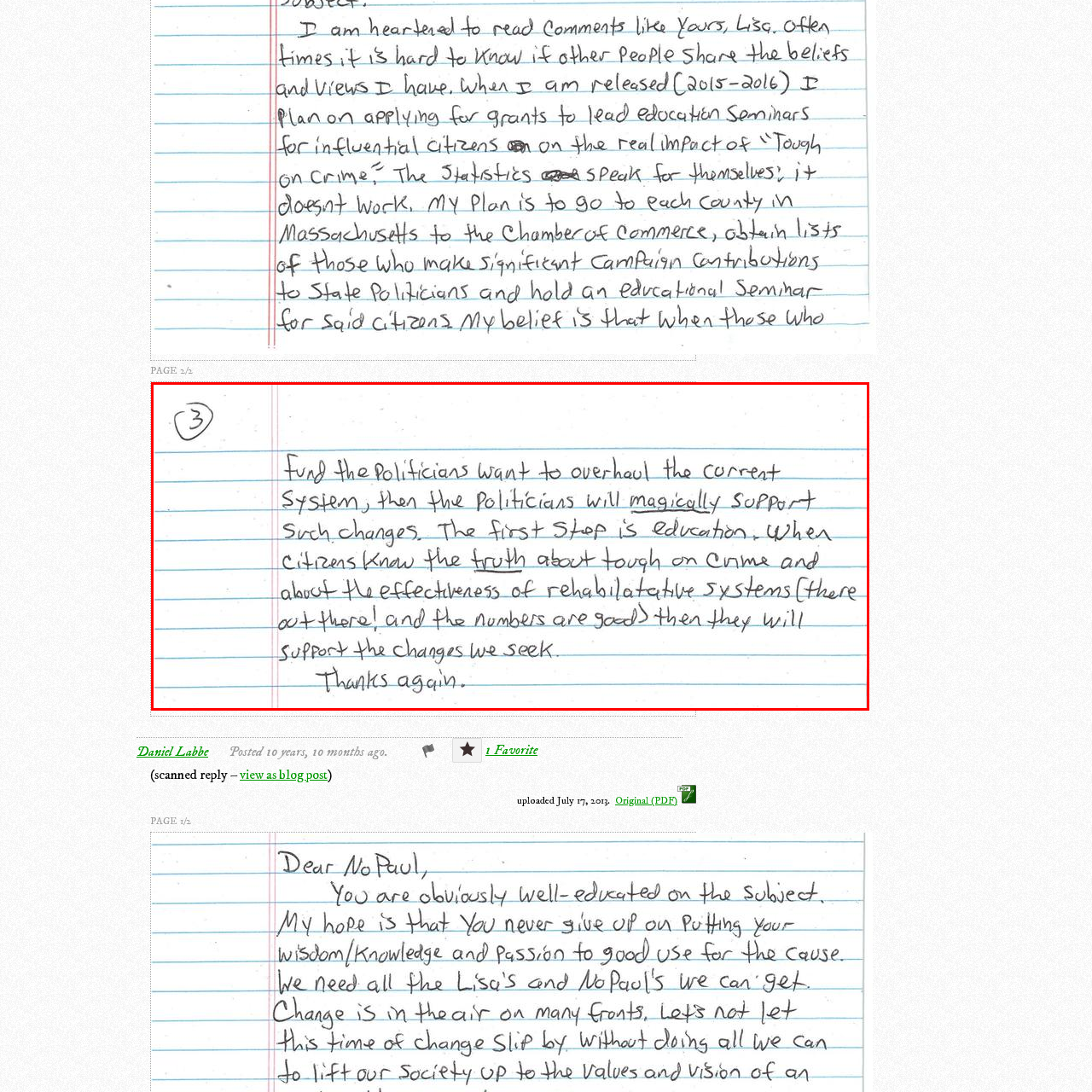What is the main topic of the handwritten note?  
Pay attention to the image within the red frame and give a detailed answer based on your observations from the image.

The caption explains that the note discusses the need for funding and educational efforts to inform citizens about the effectiveness of rehabilitation systems, which is a topic related to the criminal justice system.